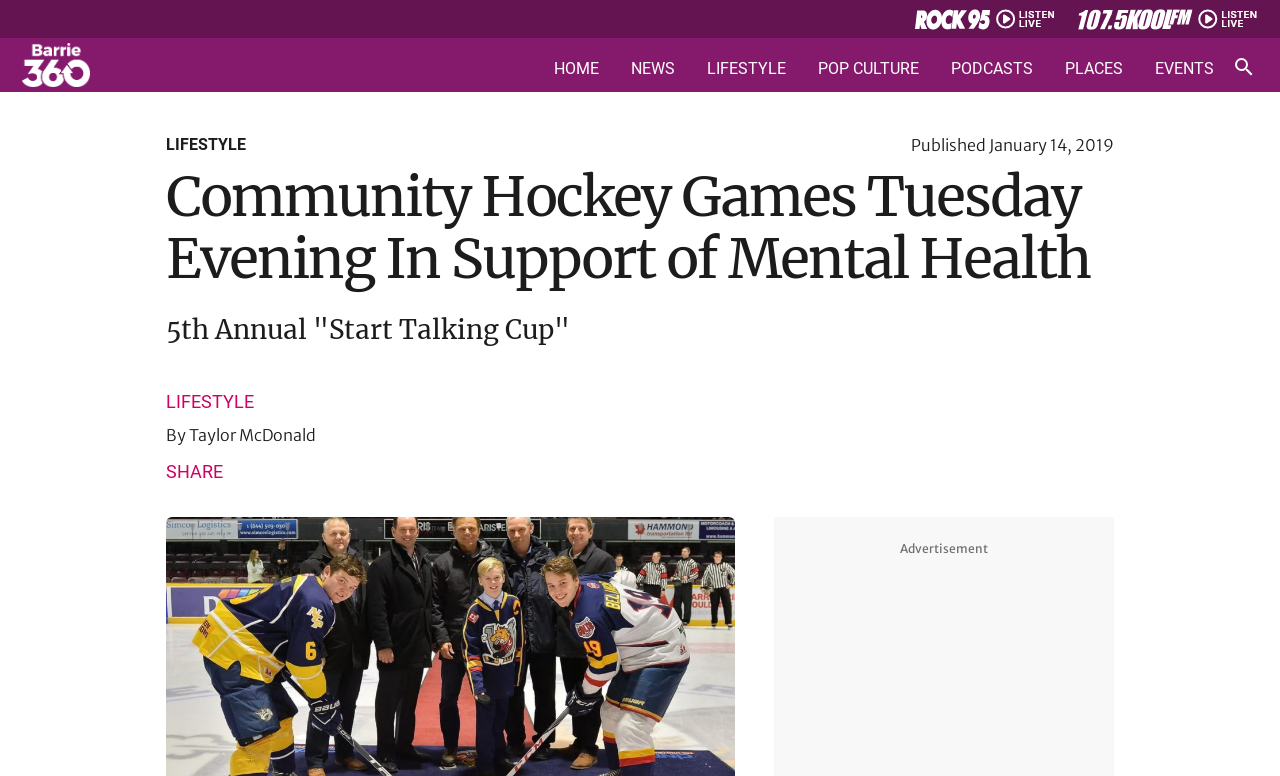Please provide a comprehensive answer to the question below using the information from the image: What is the date of publication?

The date of publication can be found in the StaticText element with the text 'January 14, 2019', which is located below the heading 'Community Hockey Games Tuesday Evening In Support of Mental Health'.